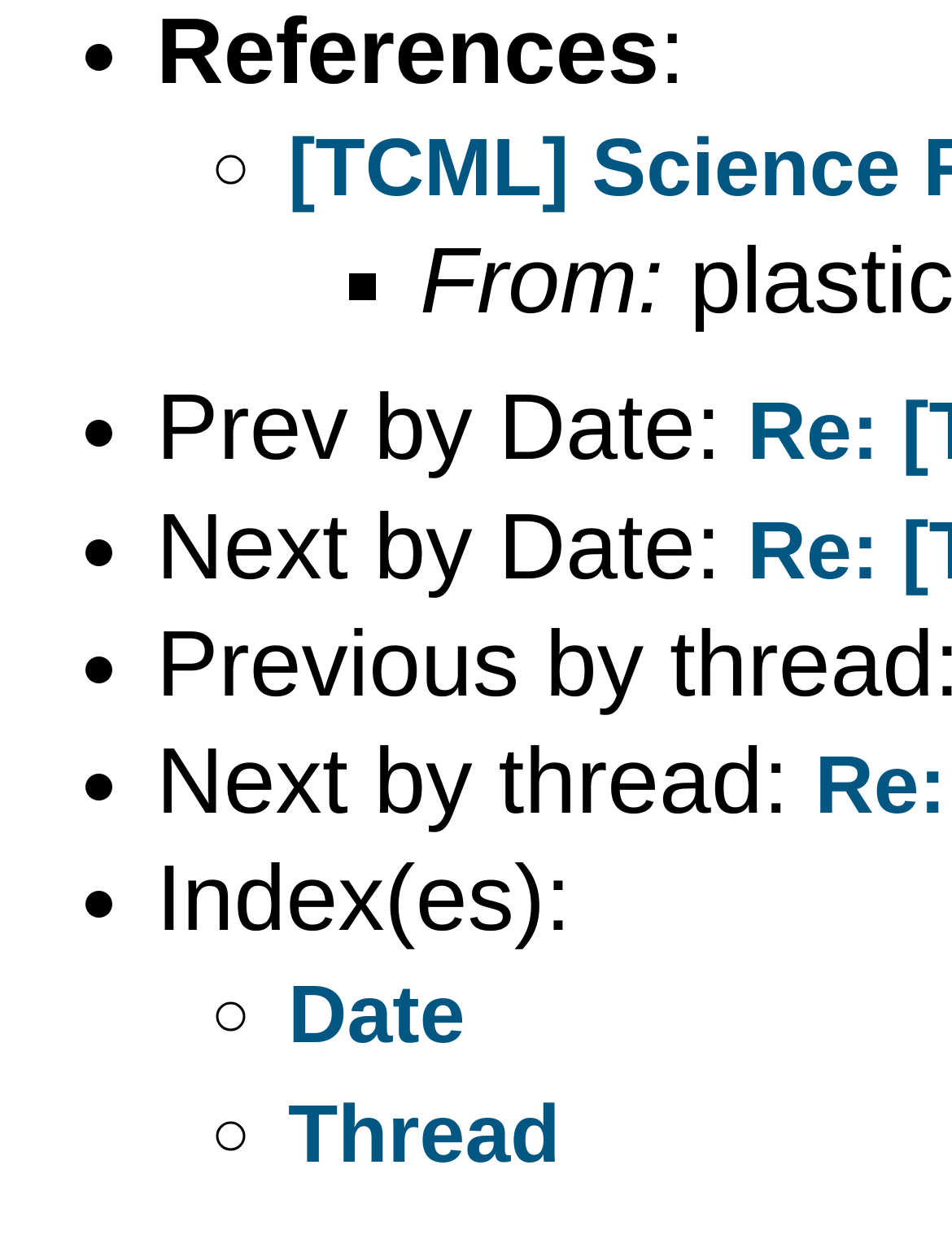Answer the question in a single word or phrase:
How many list markers are there?

9